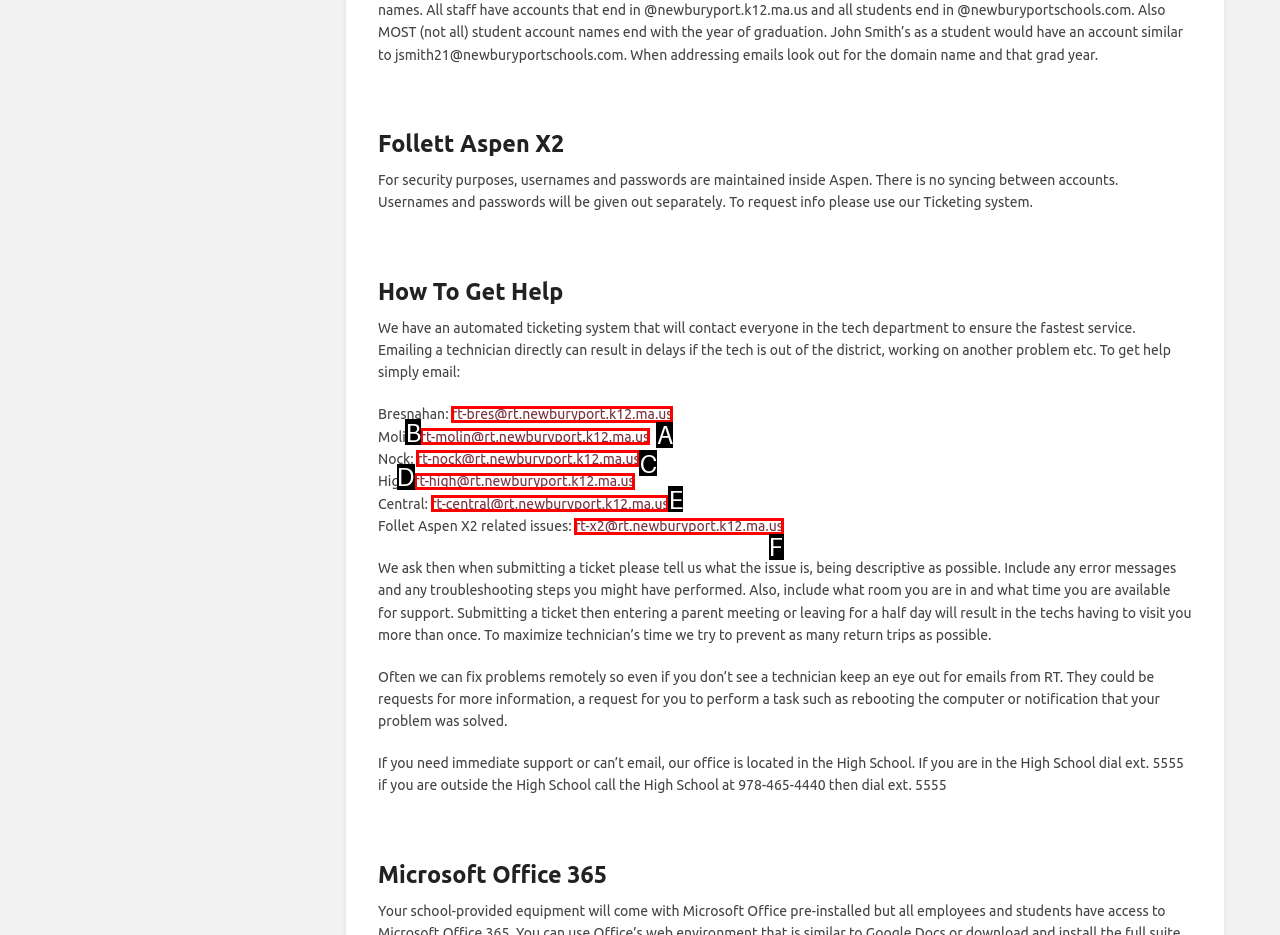Which option is described as follows: Search
Answer with the letter of the matching option directly.

None